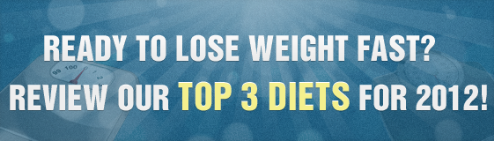What is the purpose of the image?
Please provide a single word or phrase as the answer based on the screenshot.

To promote diets